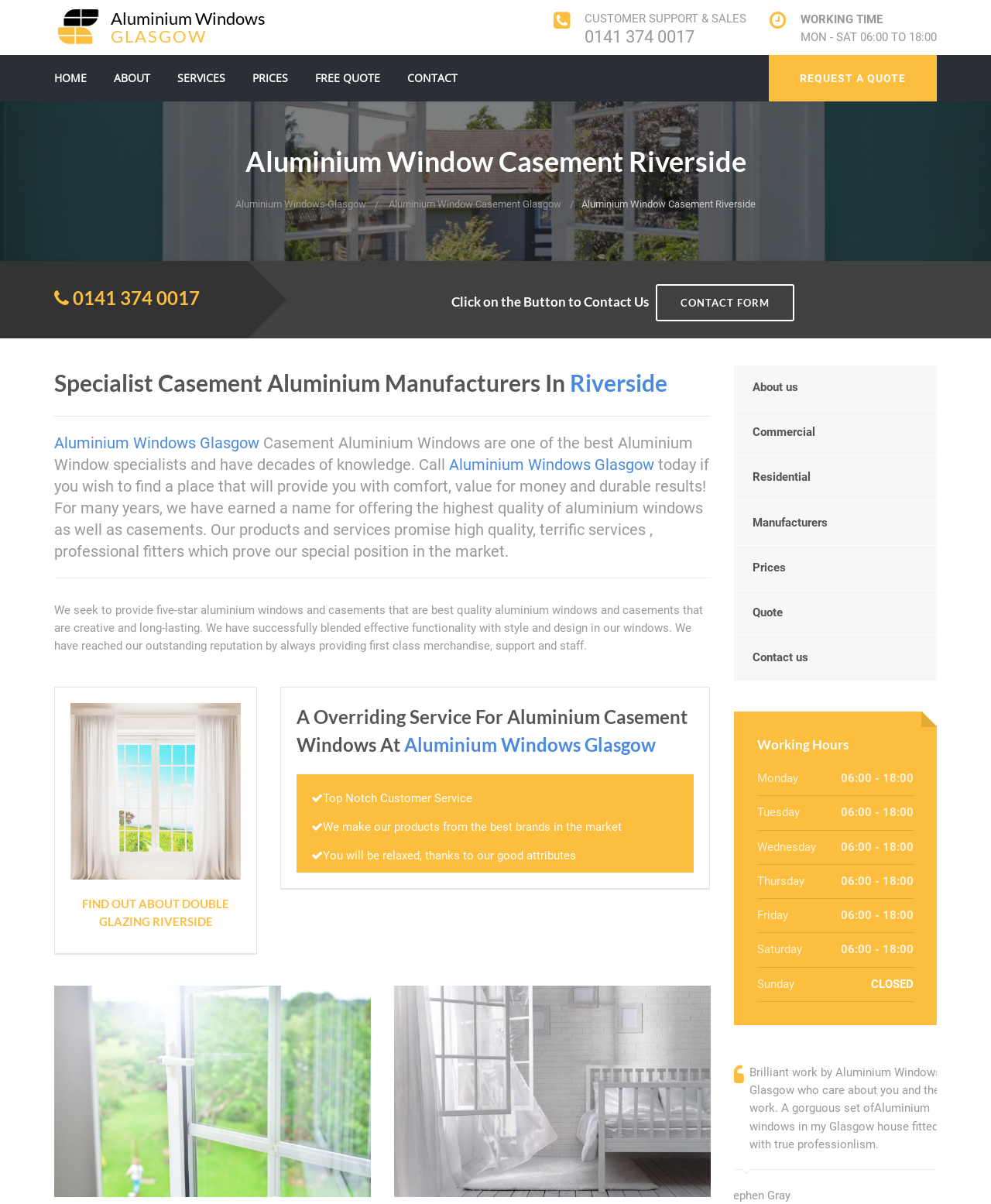Provide your answer to the question using just one word or phrase: What type of windows does the company specialize in?

Aluminium Casement Windows